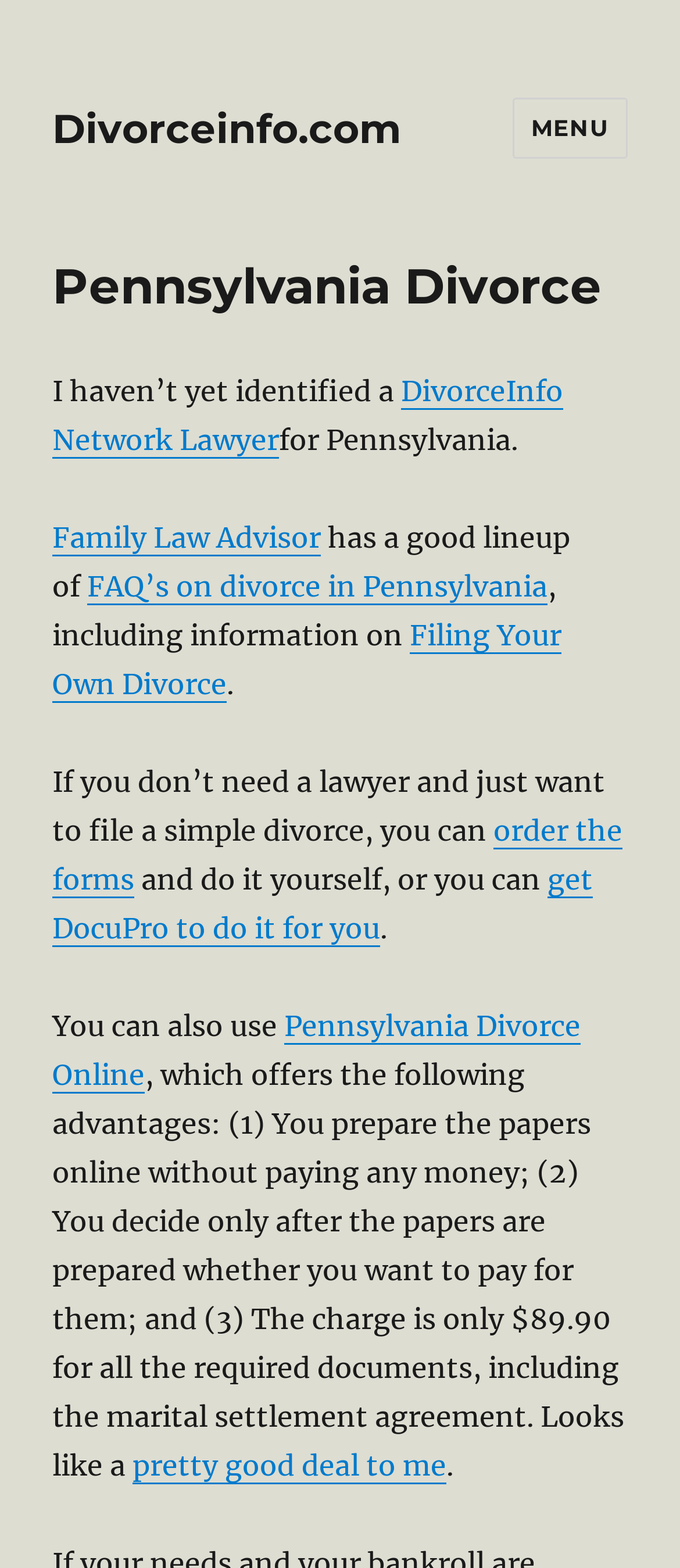Find the bounding box coordinates of the area that needs to be clicked in order to achieve the following instruction: "Get information on Filing Your Own Divorce". The coordinates should be specified as four float numbers between 0 and 1, i.e., [left, top, right, bottom].

[0.077, 0.394, 0.826, 0.447]